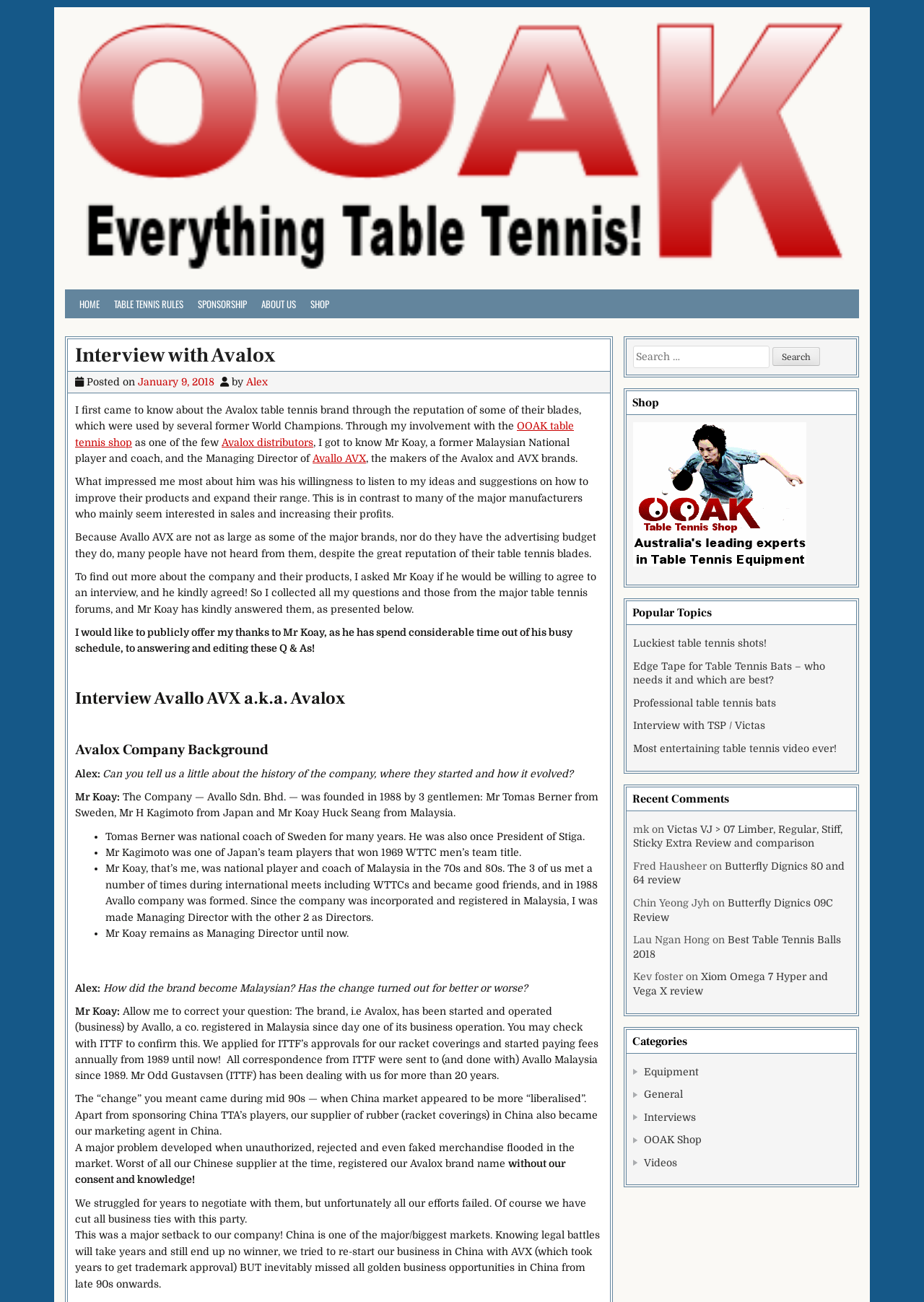Using the provided element description: "About Us", determine the bounding box coordinates of the corresponding UI element in the screenshot.

[0.275, 0.222, 0.328, 0.245]